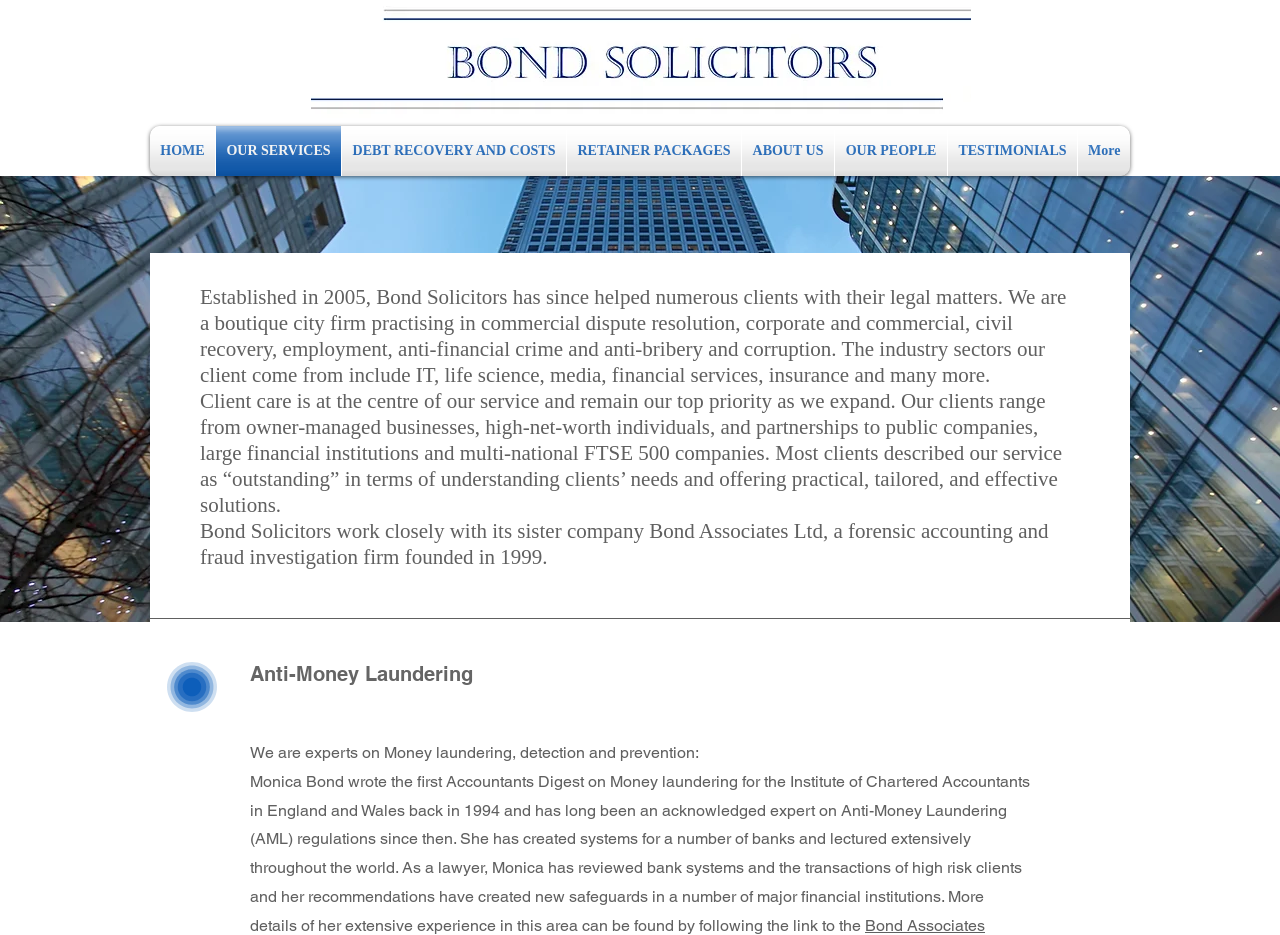Provide a short answer to the following question with just one word or phrase: Who is the expert on Anti-Money Laundering regulations?

Monica Bond